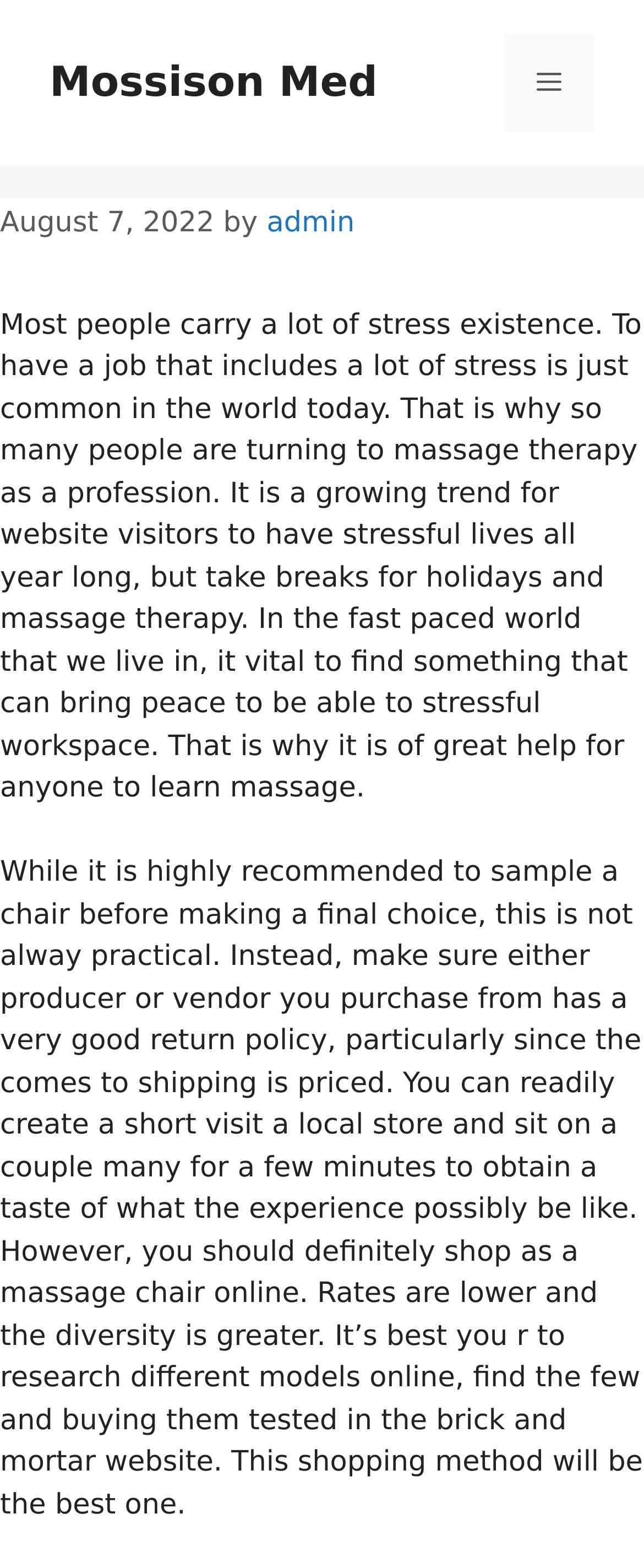Who is the intended audience of the article?
Please answer using one word or phrase, based on the screenshot.

People interested in massage therapy